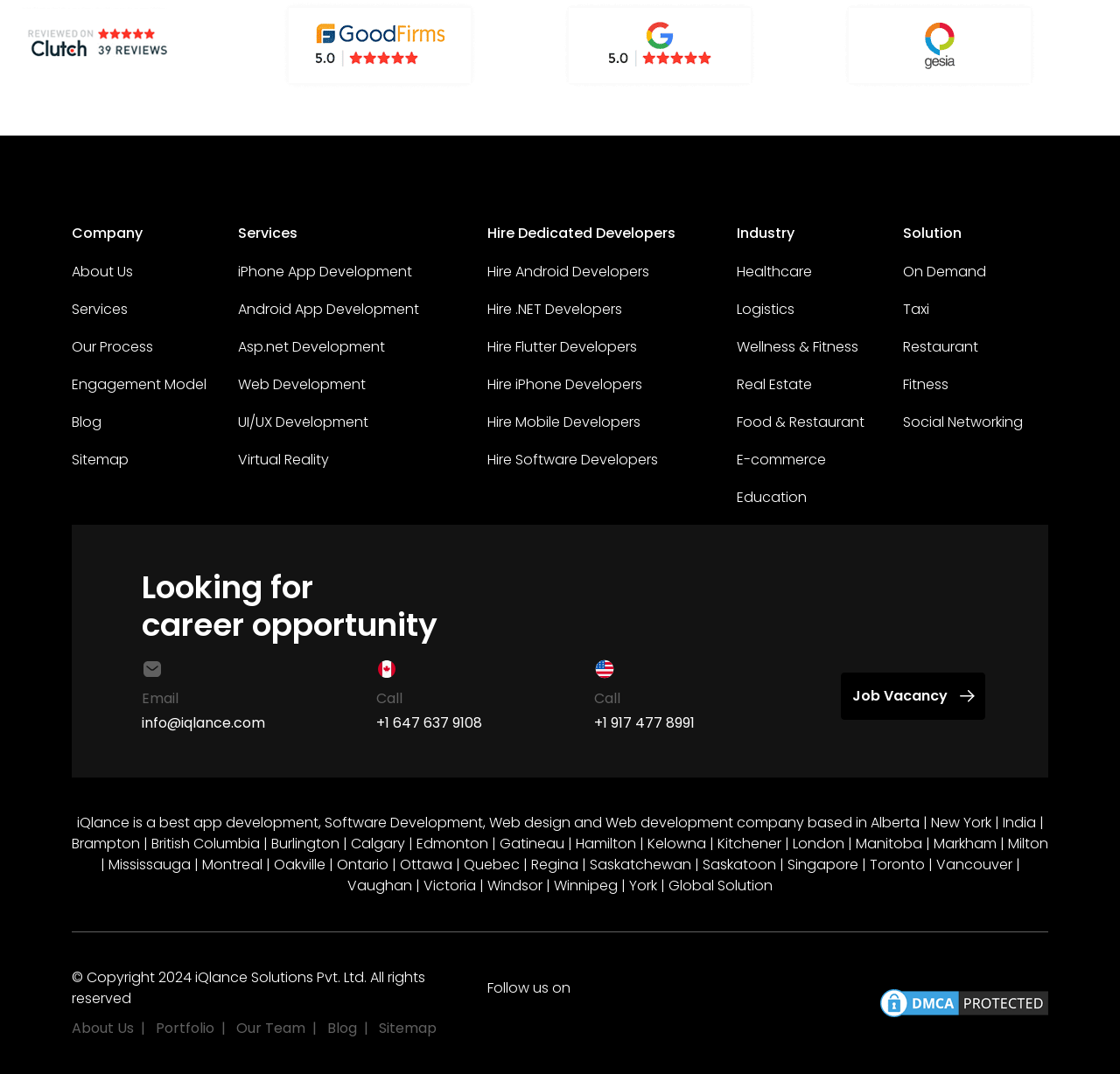What is the company name? Analyze the screenshot and reply with just one word or a short phrase.

iQlance